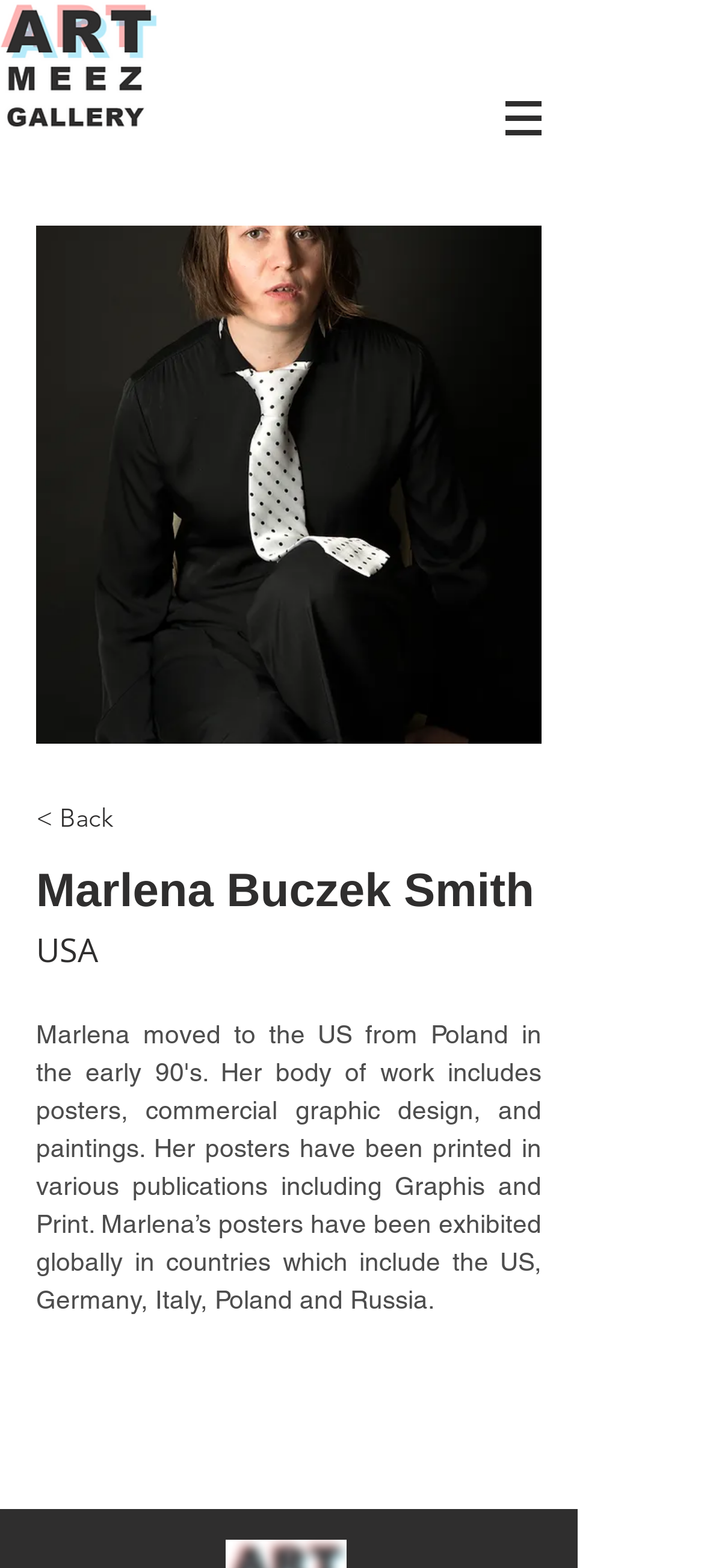Predict the bounding box of the UI element based on the description: "< Back". The coordinates should be four float numbers between 0 and 1, formatted as [left, top, right, bottom].

[0.051, 0.503, 0.359, 0.542]